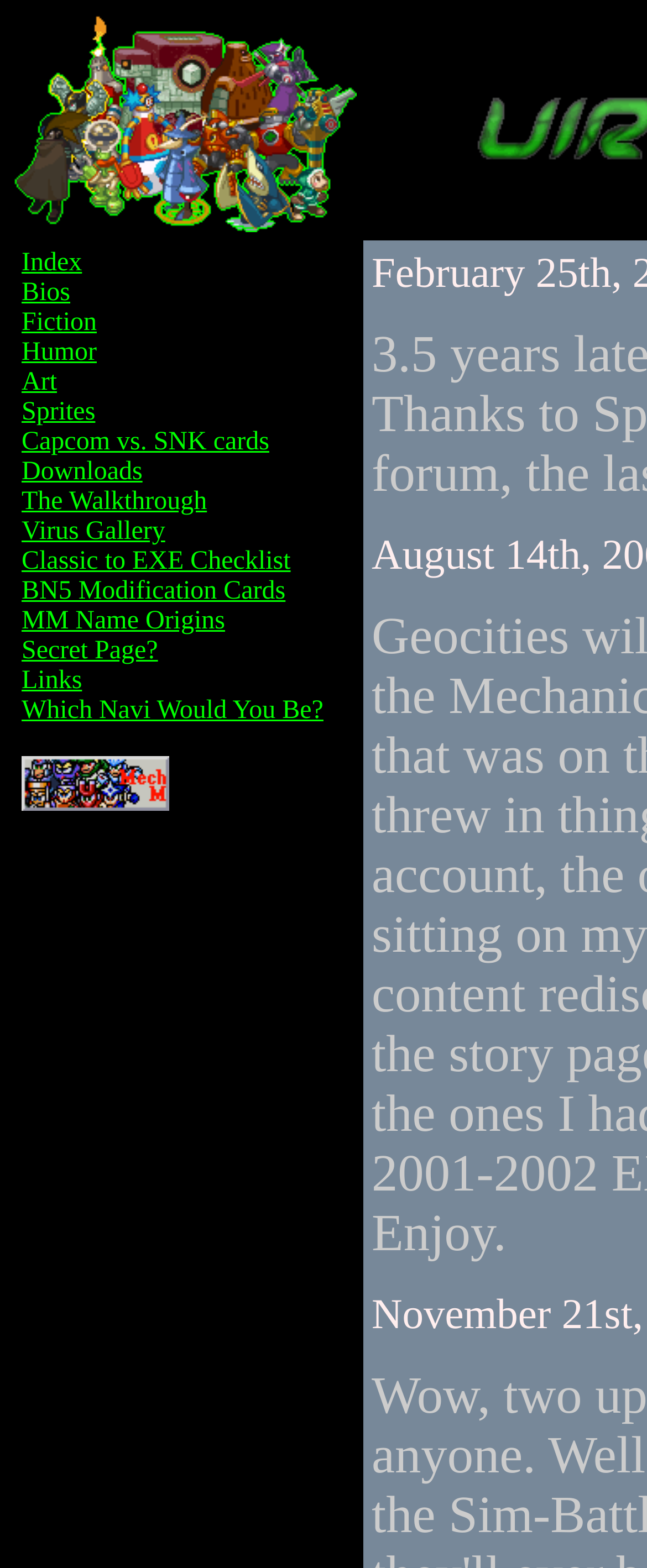Locate the UI element described by Virus Gallery and provide its bounding box coordinates. Use the format (top-left x, top-left y, bottom-right x, bottom-right y) with all values as floating point numbers between 0 and 1.

[0.033, 0.33, 0.255, 0.348]